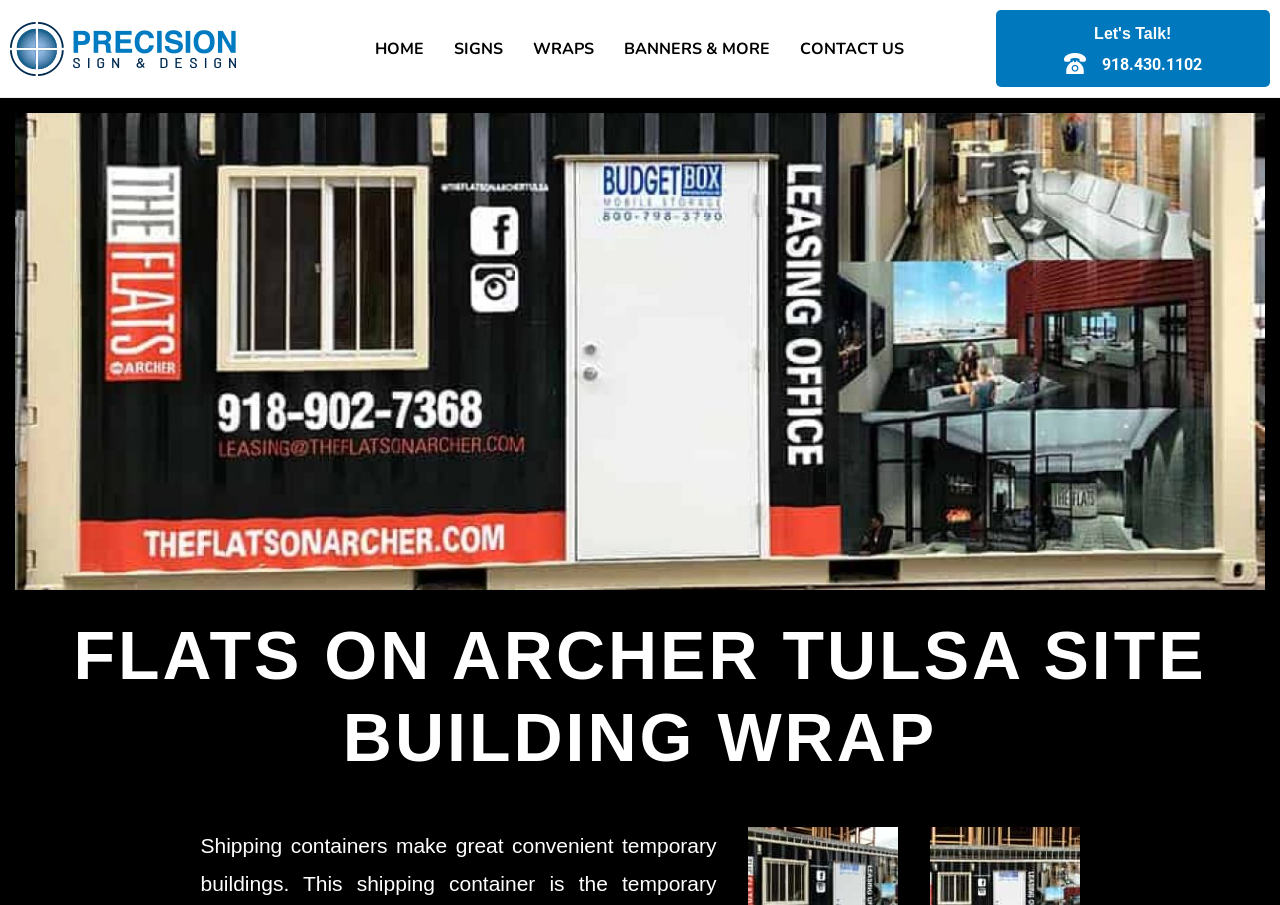Please identify the bounding box coordinates of the region to click in order to complete the task: "Call the phone number". The coordinates must be four float numbers between 0 and 1, specified as [left, top, right, bottom].

[0.831, 0.06, 0.848, 0.078]